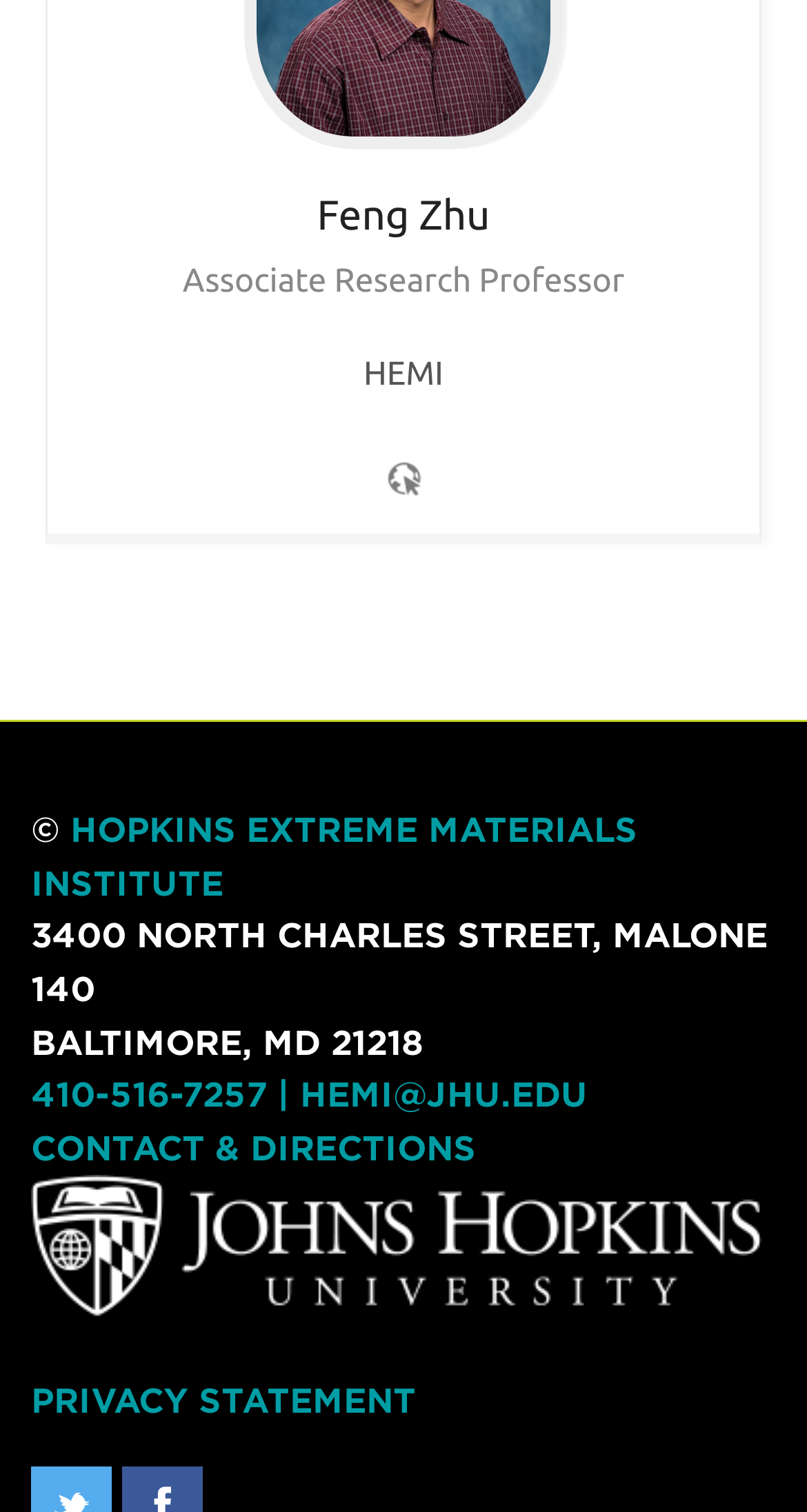Determine the bounding box coordinates of the UI element described by: "Privacy Statement".

[0.038, 0.914, 0.515, 0.94]